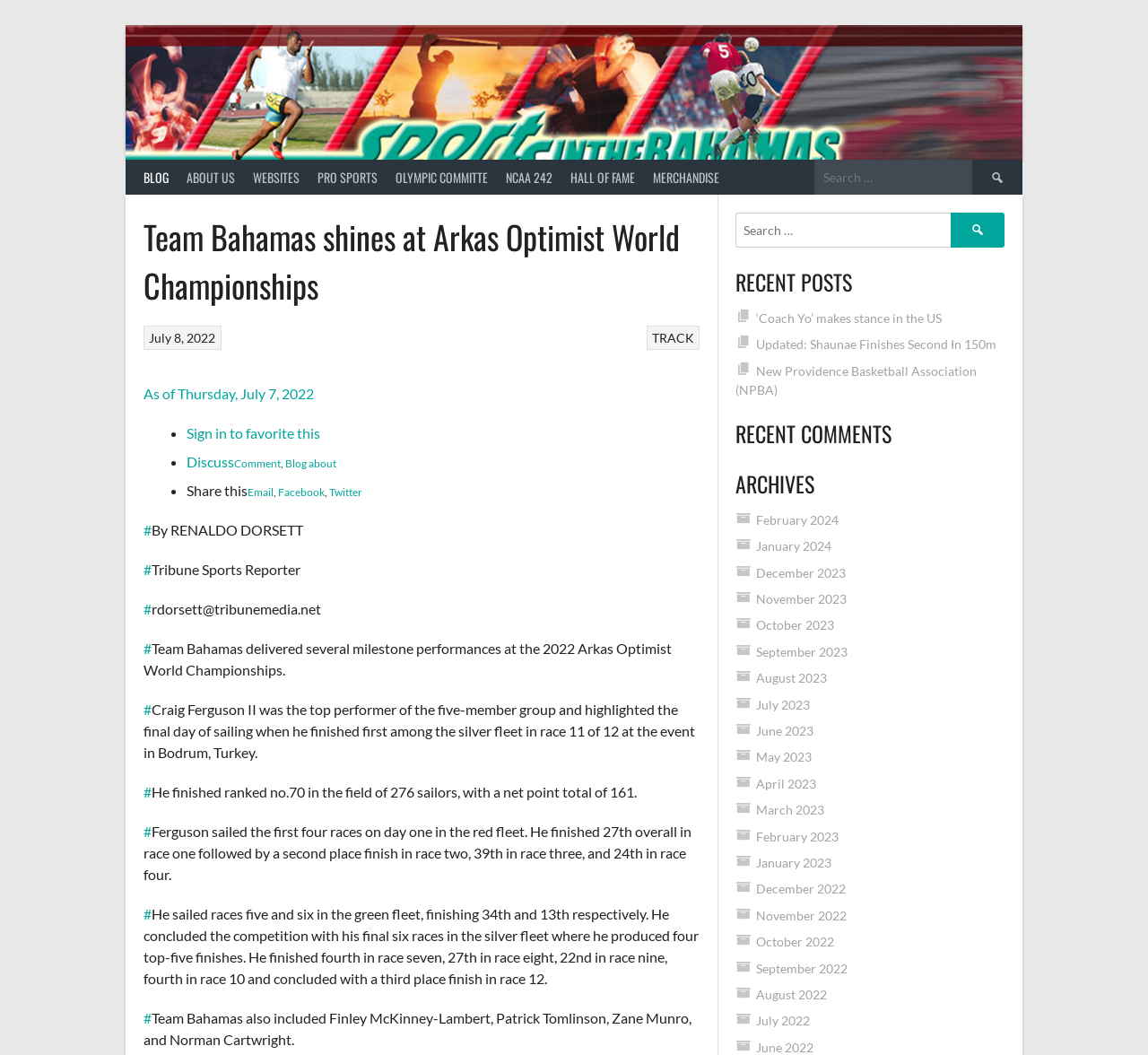Provide the bounding box coordinates in the format (top-left x, top-left y, bottom-right x, bottom-right y). All values are floating point numbers between 0 and 1. Determine the bounding box coordinate of the UI element described as: July 8, 2022July 8, 2022

[0.13, 0.313, 0.188, 0.327]